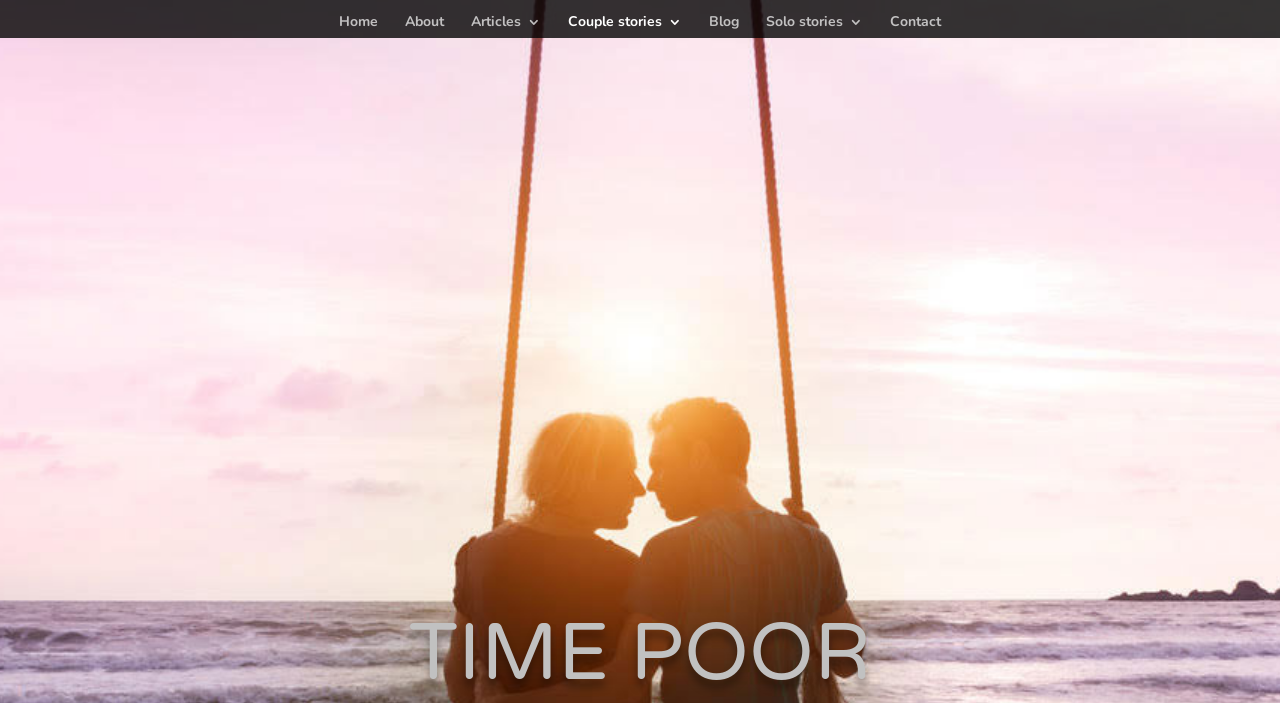How many navigation links are there?
Look at the screenshot and give a one-word or phrase answer.

6